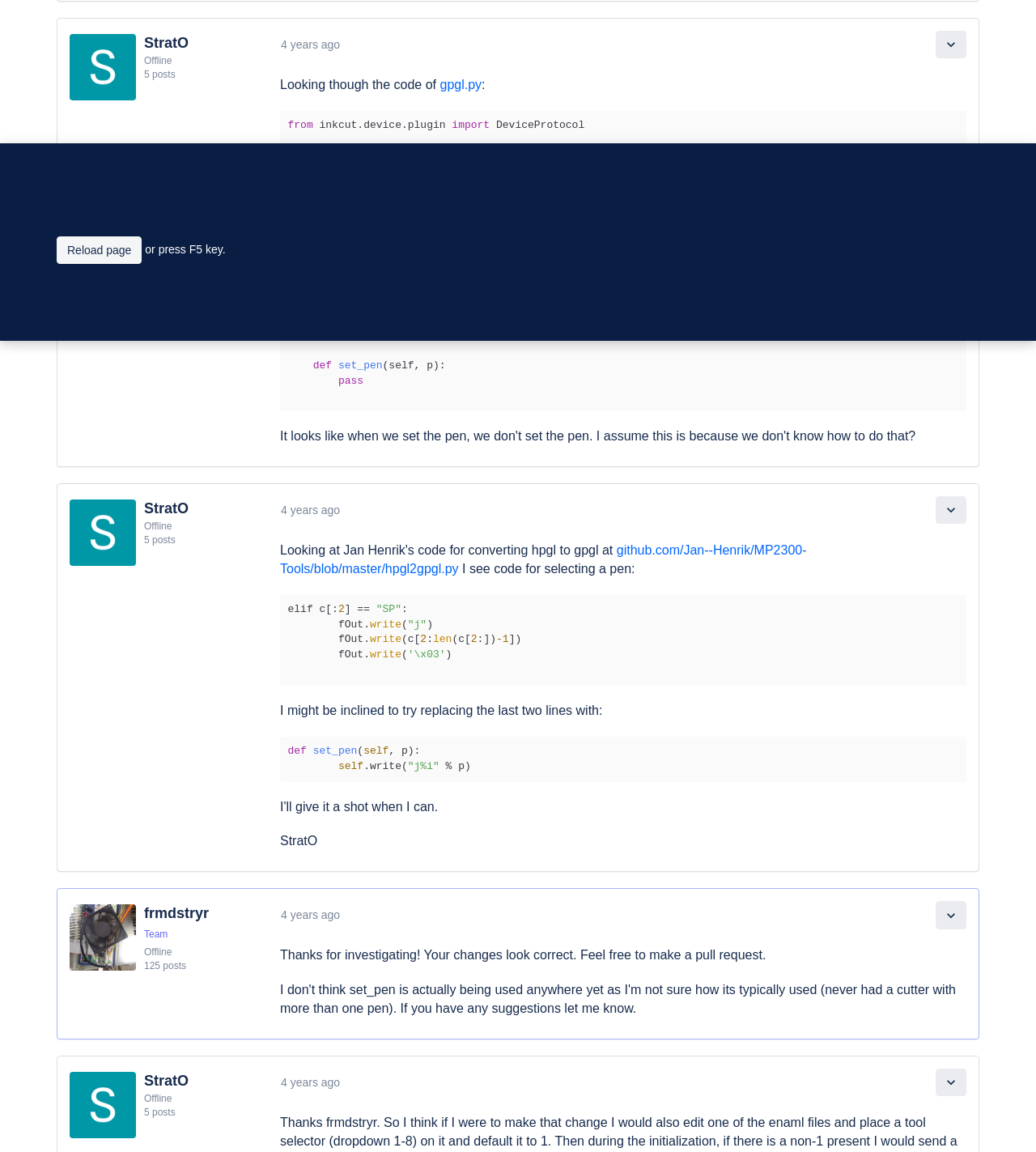Locate the UI element that matches the description @StratO in the webpage screenshot. Return the bounding box coordinates in the format (top-left x, top-left y, bottom-right x, bottom-right y), with values ranging from 0 to 1.

[0.285, 0.041, 0.329, 0.052]